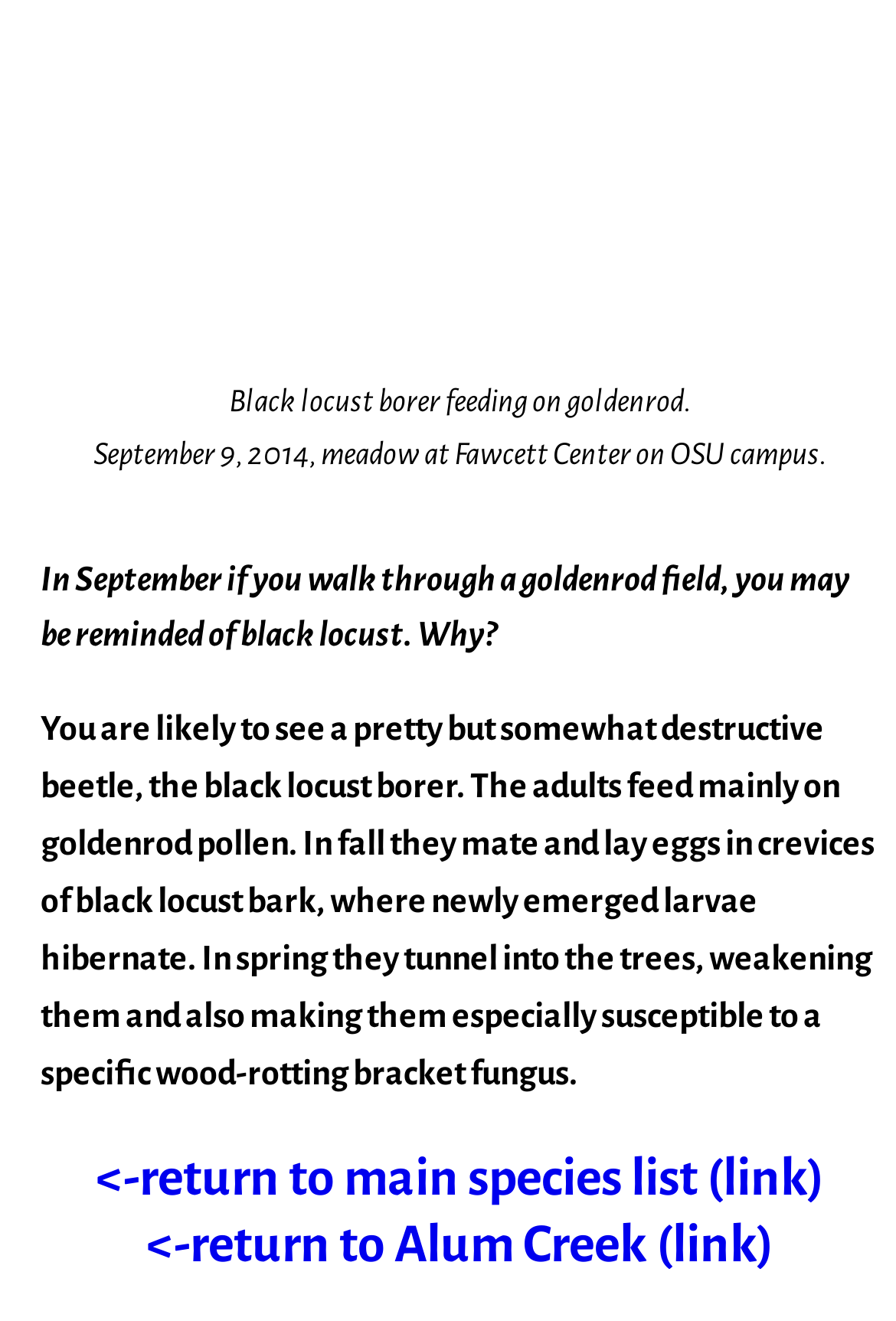Respond to the question below with a single word or phrase:
Where do black locust borers lay their eggs?

Black locust bark